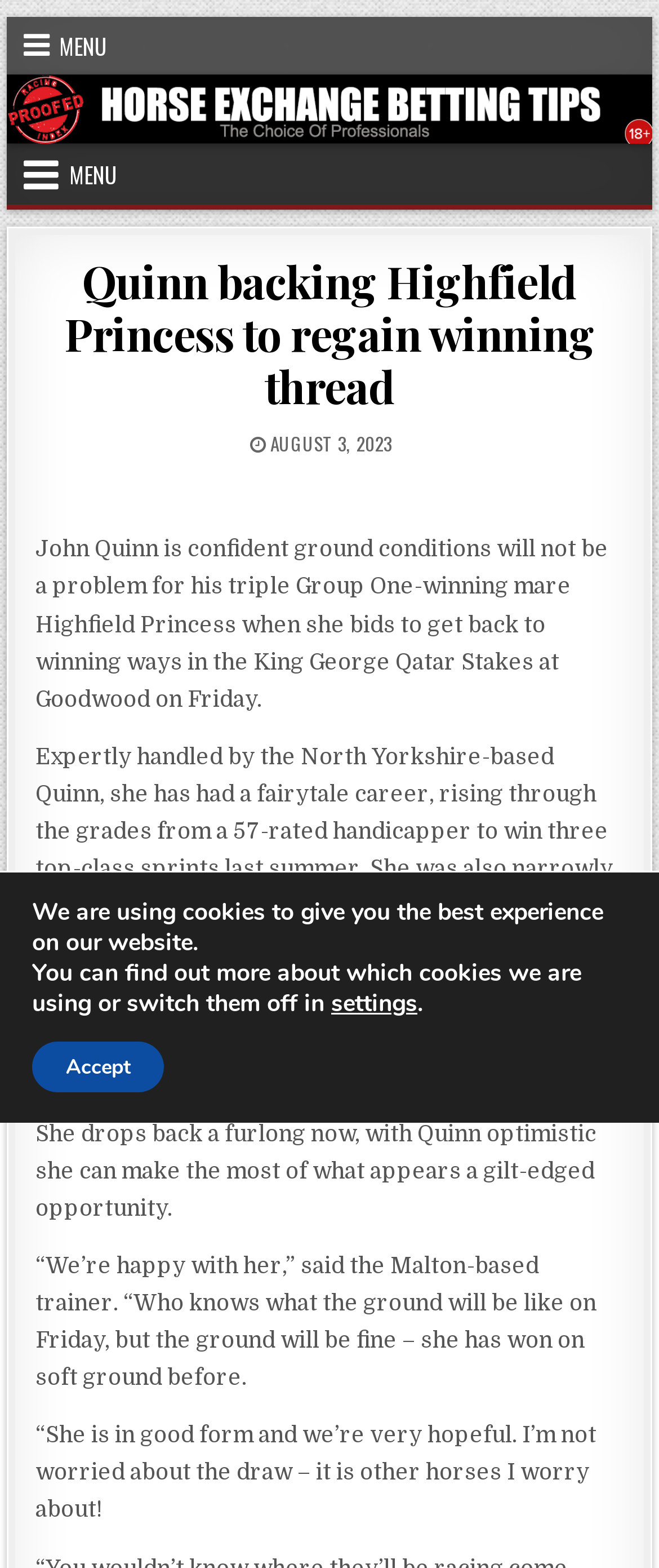Where did Highfield Princess finish in the Breeders' Cup?
Respond to the question with a single word or phrase according to the image.

Narrowly beaten